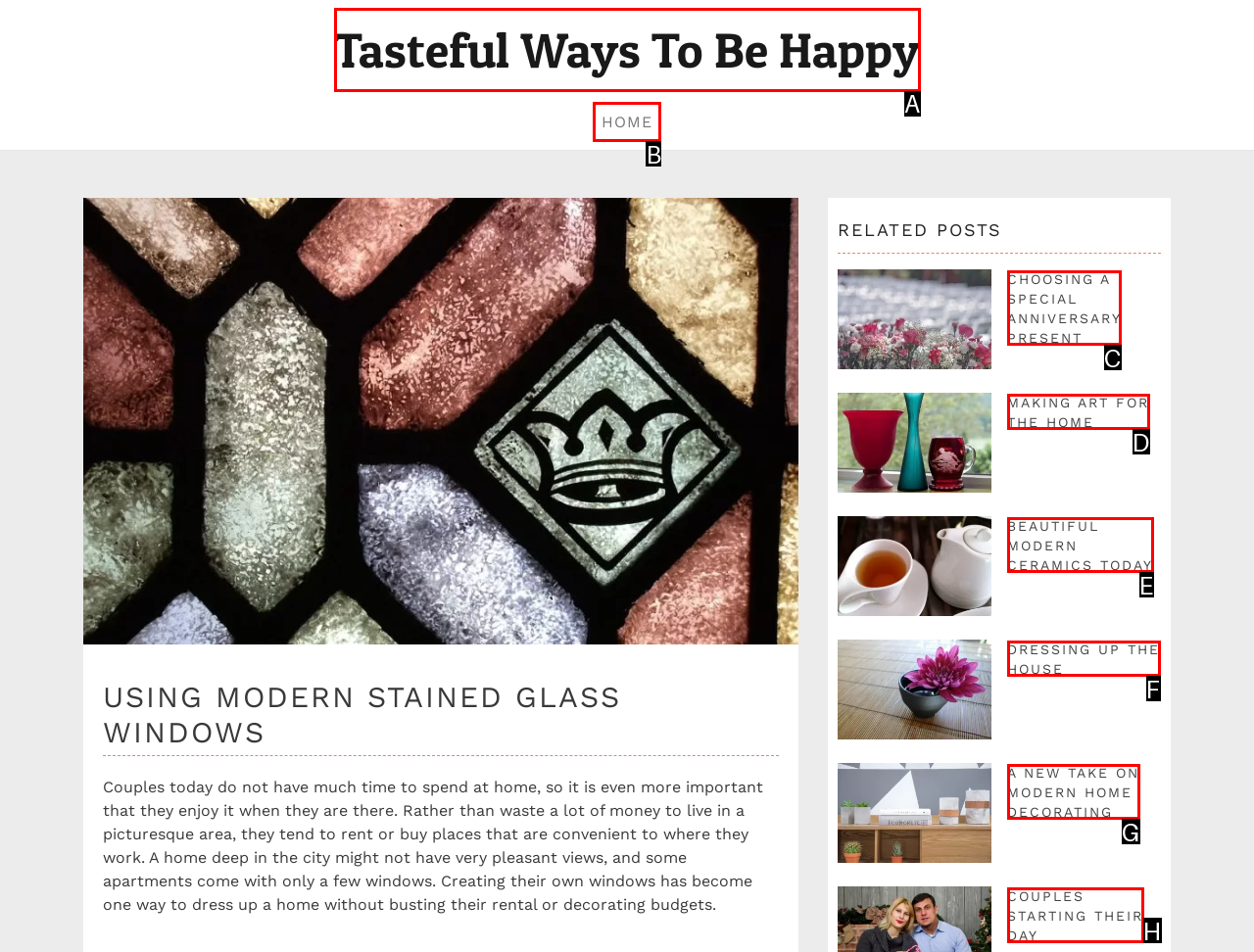Identify the HTML element you need to click to achieve the task: Go to the home page. Respond with the corresponding letter of the option.

B